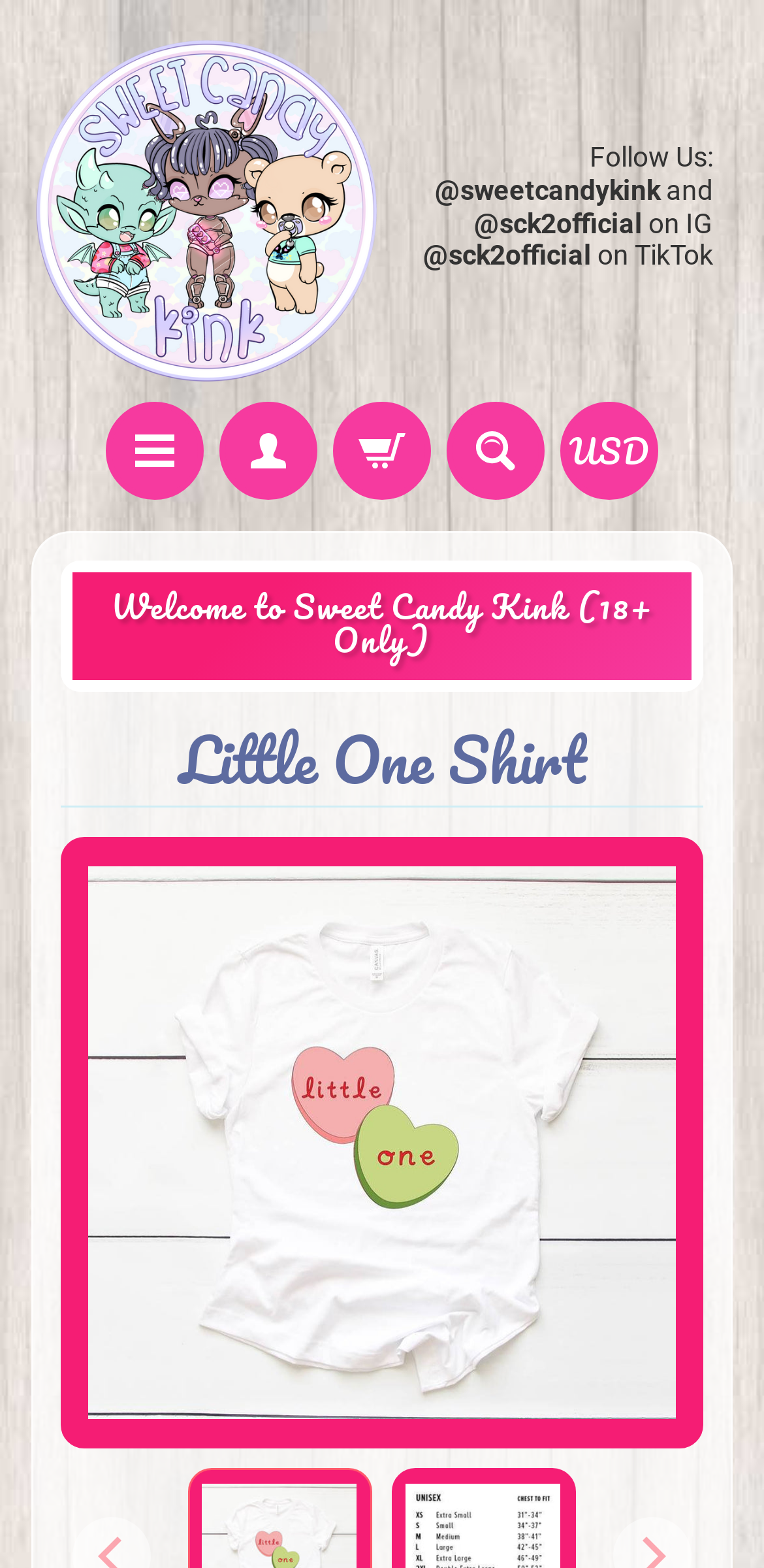Identify and extract the main heading from the webpage.

Little One Shirt